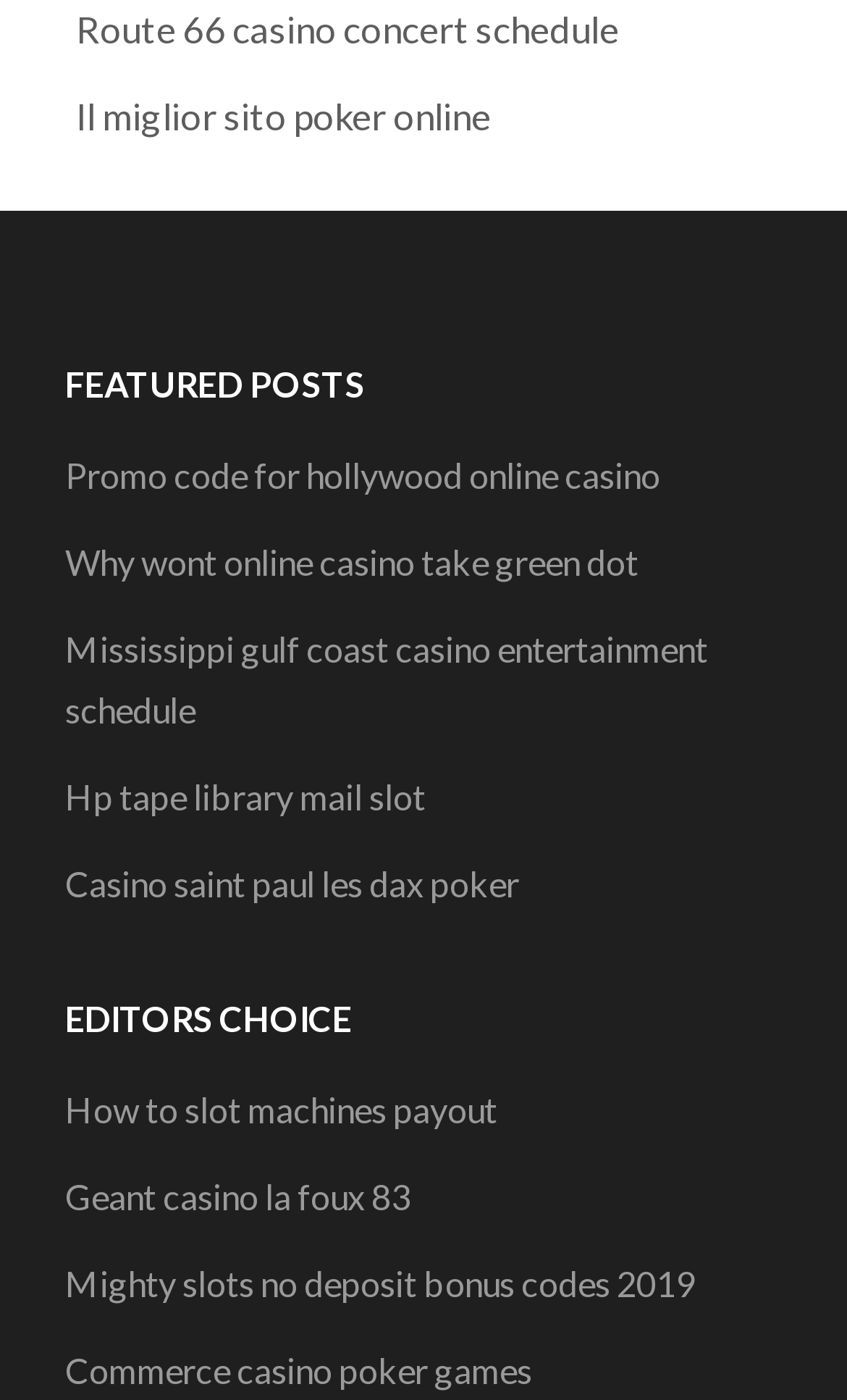Can you specify the bounding box coordinates for the region that should be clicked to fulfill this instruction: "Learn about How to slot machines payout".

[0.077, 0.777, 0.587, 0.807]